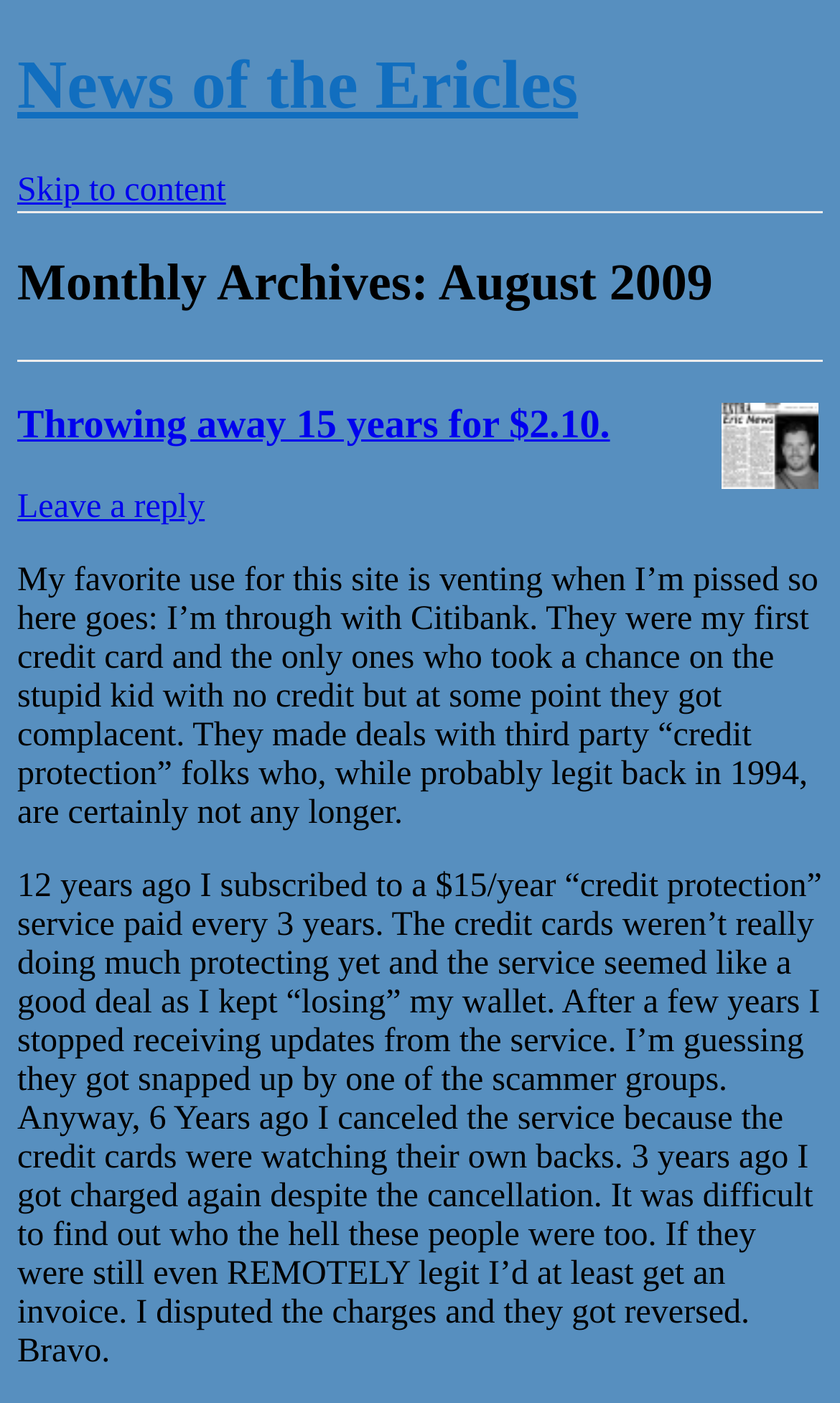Generate a comprehensive caption for the webpage you are viewing.

The webpage appears to be a blog or news article page, with a focus on a specific news story. At the top of the page, there is a heading that reads "News of the Ericles" which is also a link. Below this, there is a link to "Skip to content". 

The main content of the page is divided into sections, with a header that reads "Monthly Archives: August 2009". Within this section, there is a subheading that reads "Throwing away 15 years for $2.10. News", which is also a link. To the right of this link, there is a small image related to the news story. 

Below the subheading, there is a block of text that appears to be the main content of the news story. The text is a personal anecdote about the author's experience with Citibank and a credit protection service. The text is divided into two paragraphs, with the first paragraph describing the author's initial experience with the service and the second paragraph detailing their difficulties with canceling the service and disputing charges.

At the bottom of the main content section, there is a link to "Leave a reply", suggesting that the page allows for user comments. Overall, the page appears to be a personal blog or news article page with a focus on sharing the author's experiences and opinions.